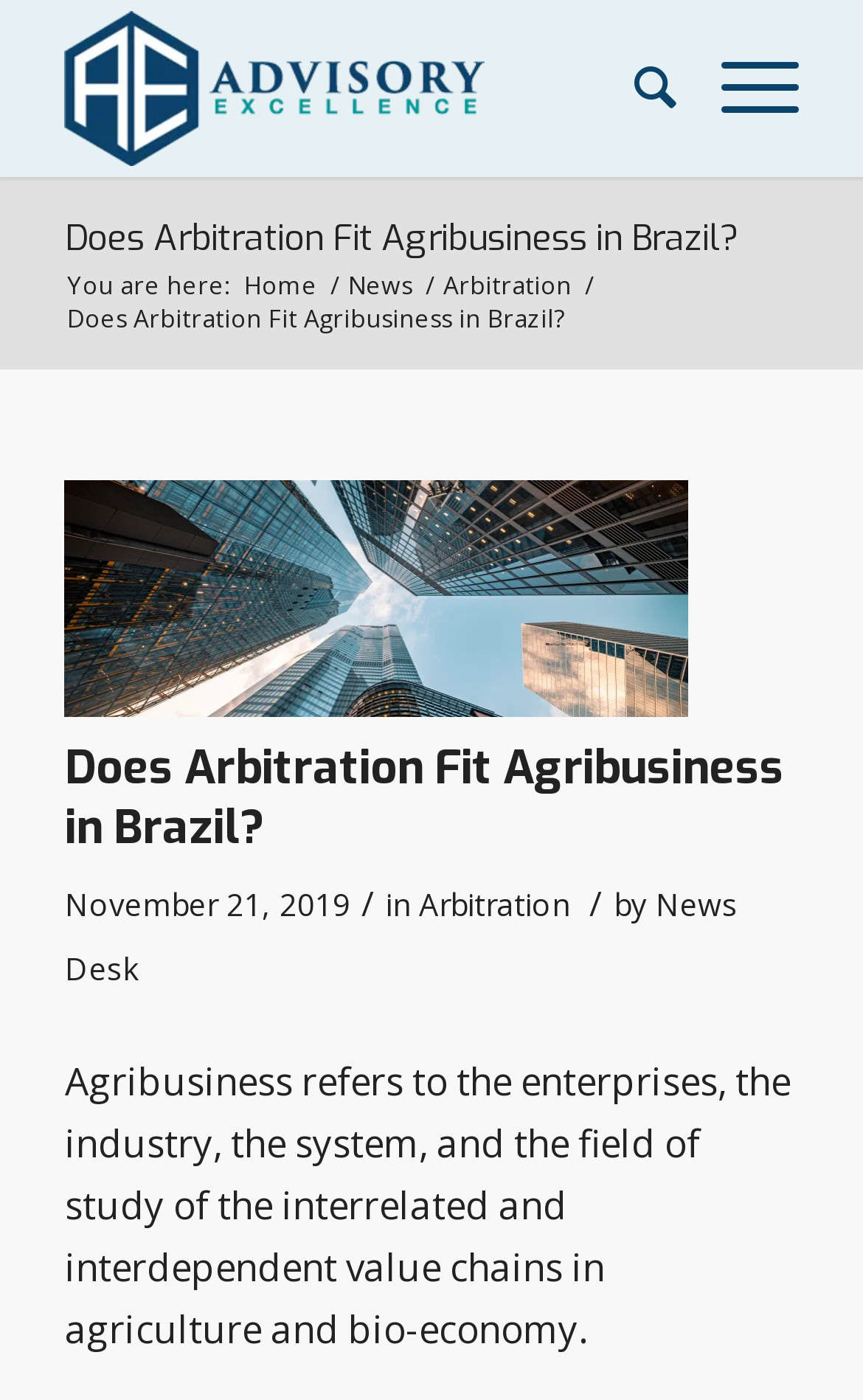Indicate the bounding box coordinates of the element that must be clicked to execute the instruction: "Read the article 'Does Arbitration Fit Agribusiness in Brazil?'". The coordinates should be given as four float numbers between 0 and 1, i.e., [left, top, right, bottom].

[0.075, 0.527, 0.925, 0.614]